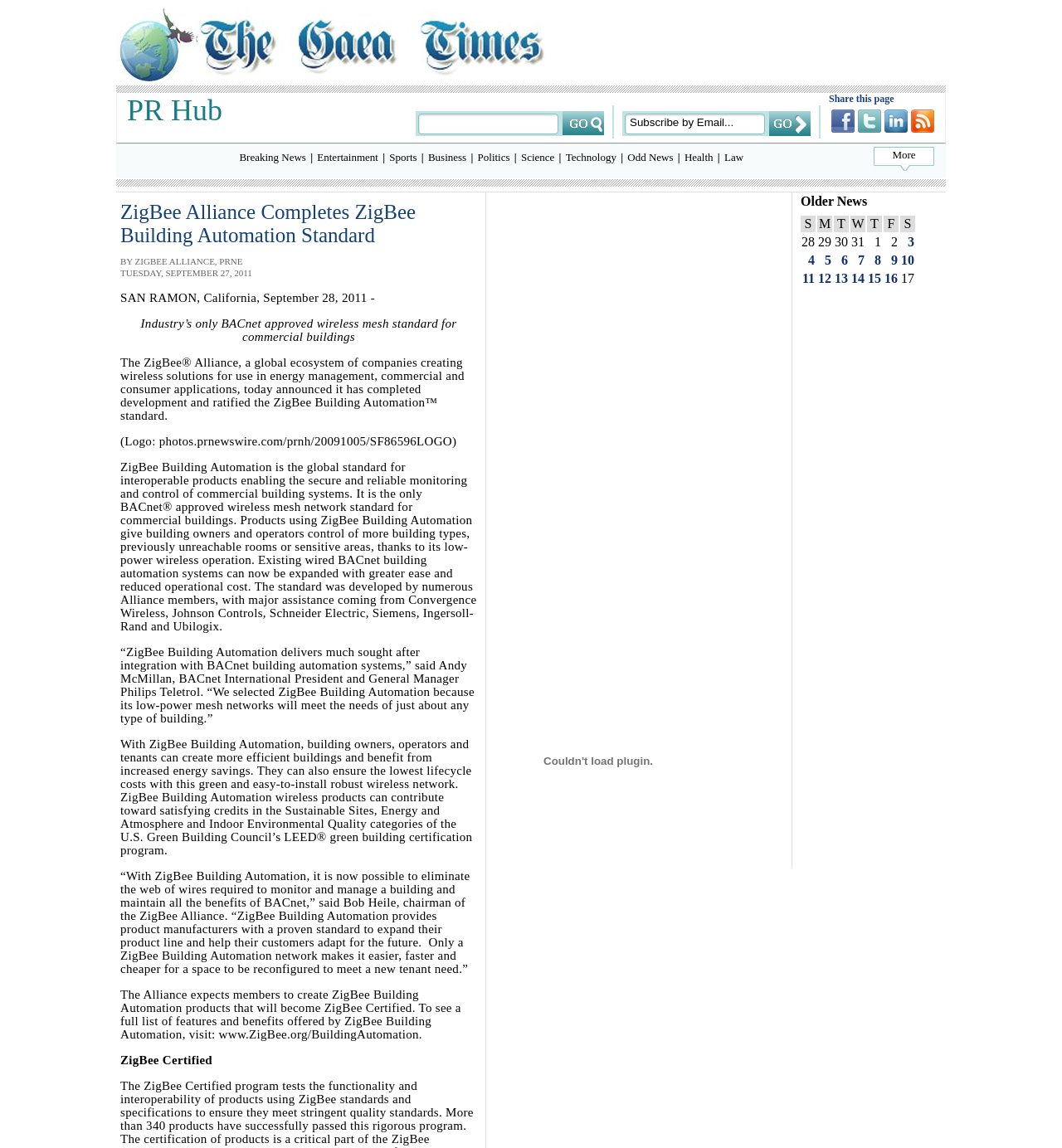What is the name of the president of BACnet International?
Using the details from the image, give an elaborate explanation to answer the question.

I found the name of the president of BACnet International by reading the text '“ZigBee Building Automation delivers much sought after integration with BACnet building automation systems,” said Andy McMillan, BACnet International President and General Manager Philips Teletrol.' which is located in the middle of the webpage.